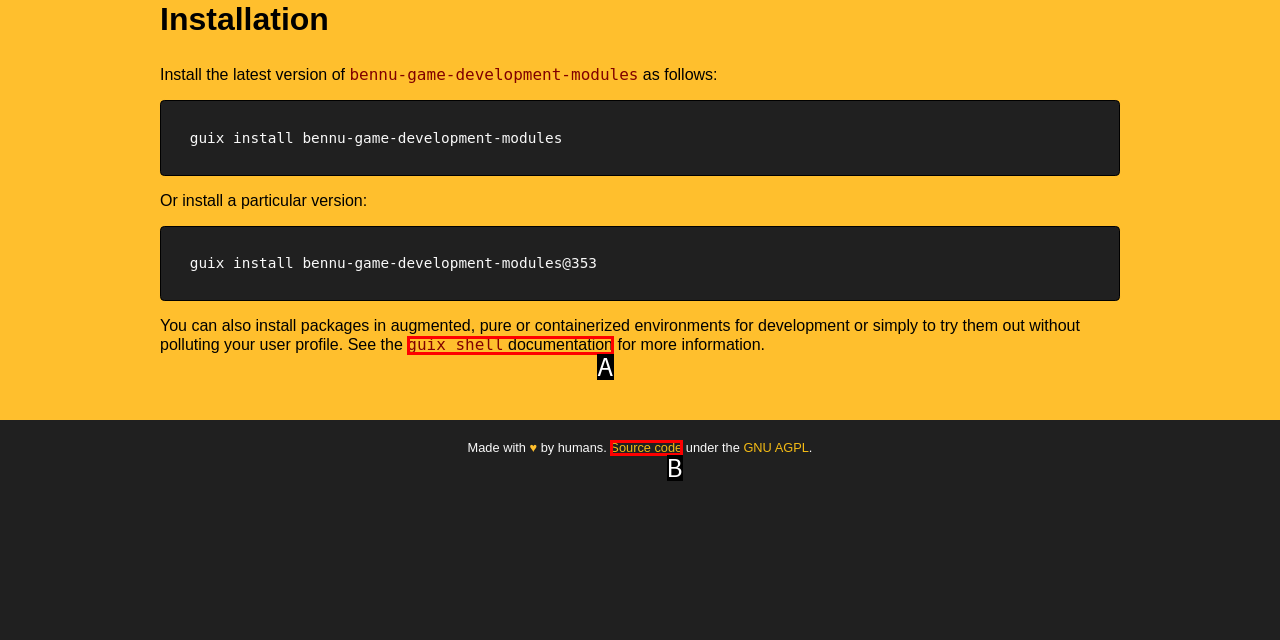From the given choices, determine which HTML element matches the description: Source code. Reply with the appropriate letter.

B